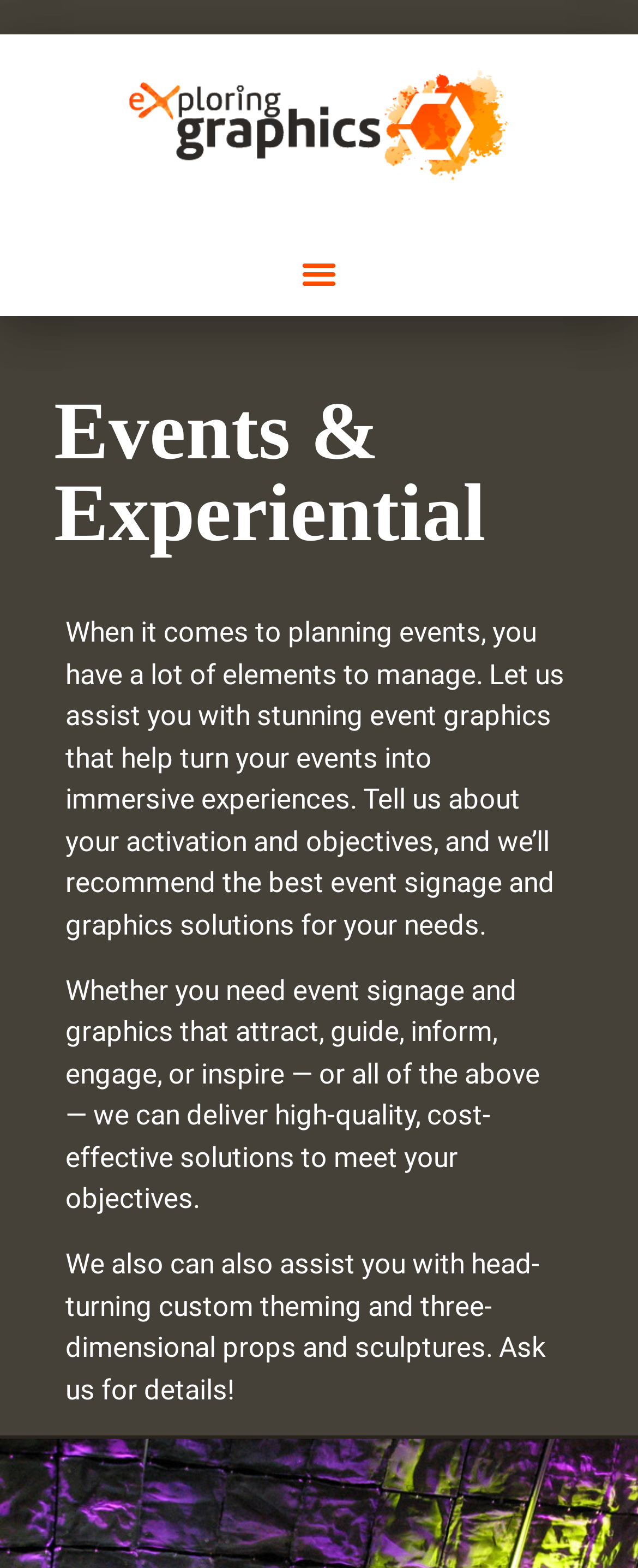Your task is to find and give the main heading text of the webpage.

Events & Experiential